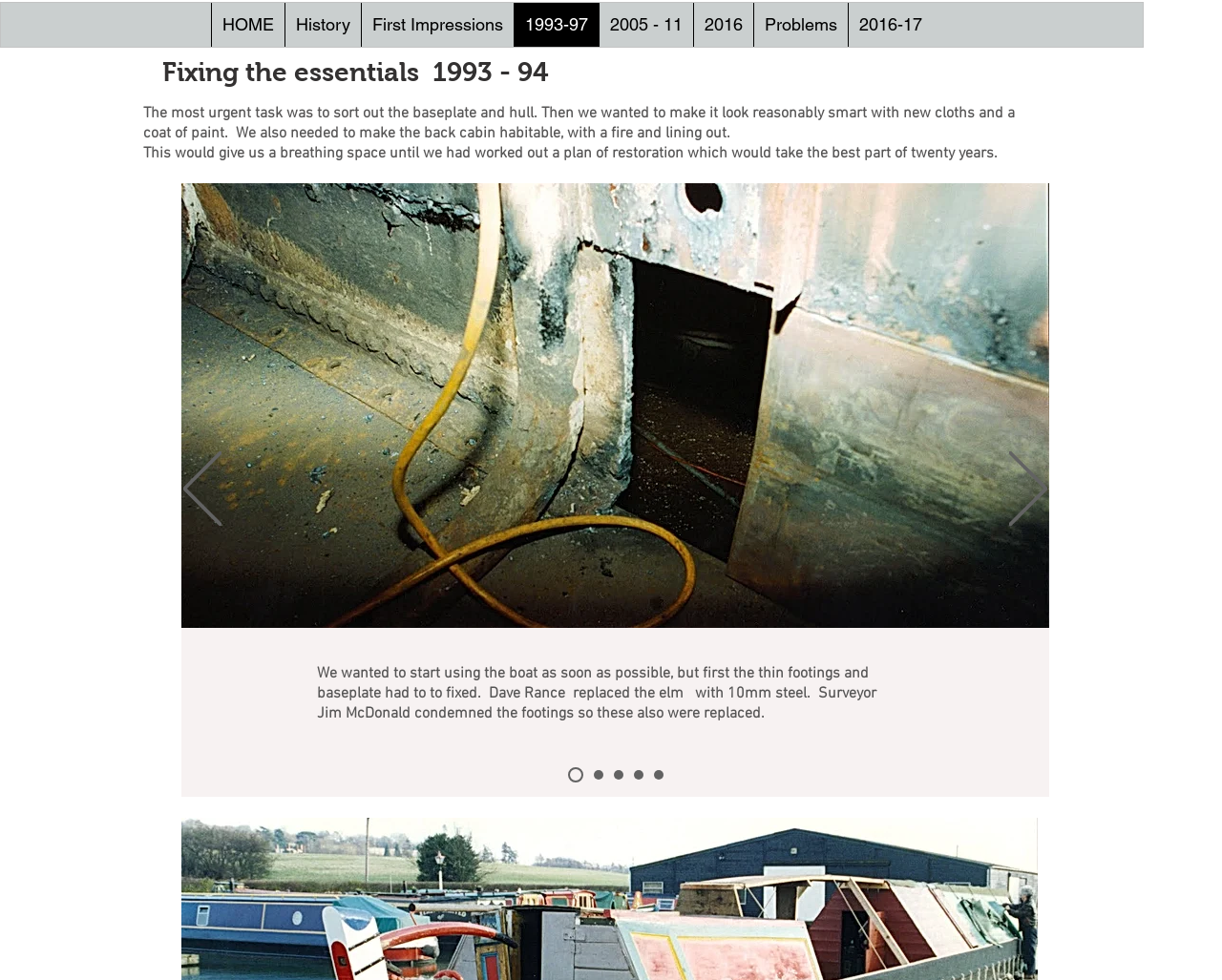Provide the bounding box coordinates of the UI element this sentence describes: "HOME".

[0.172, 0.003, 0.233, 0.048]